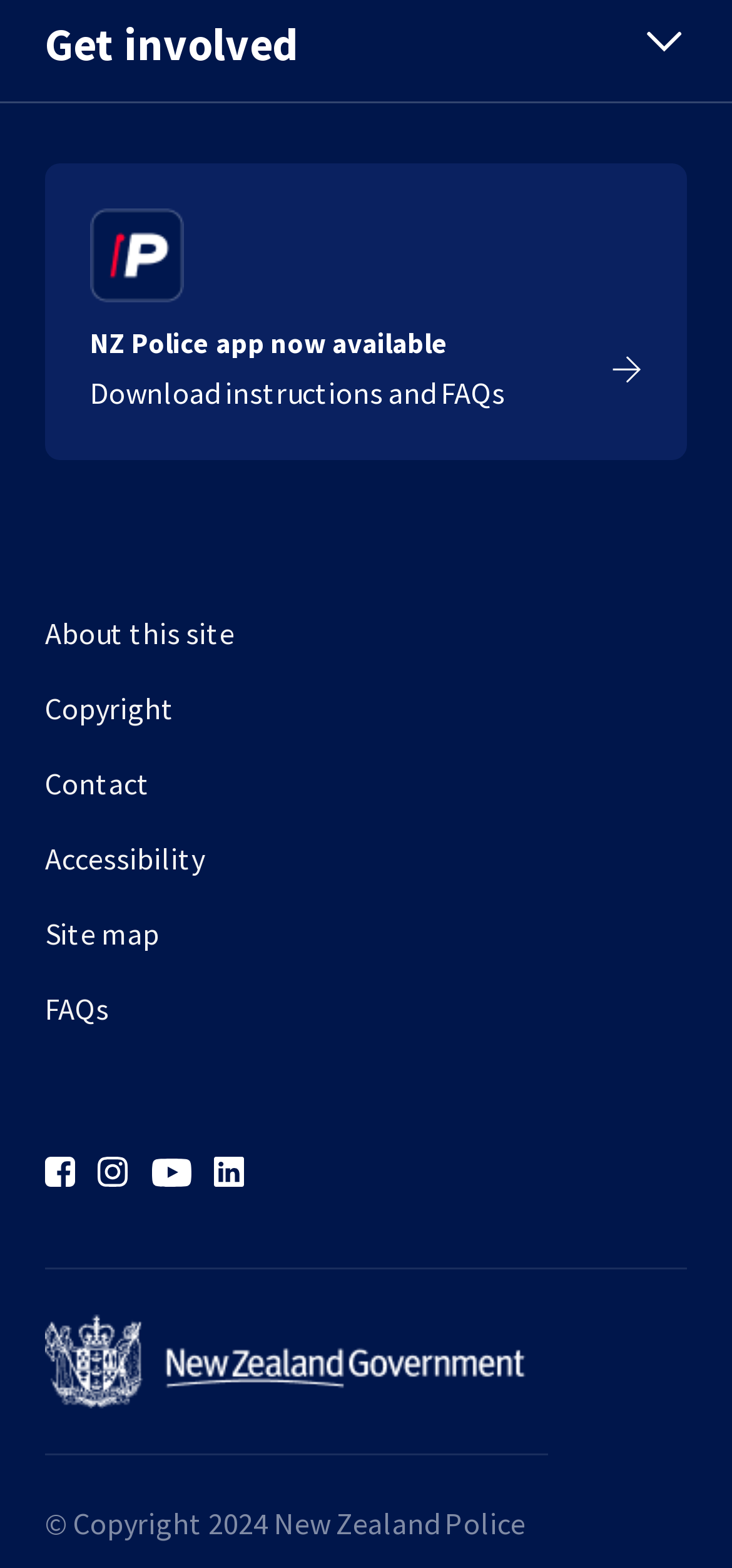How many social media icons are present?
Could you answer the question in a detailed manner, providing as much information as possible?

The answer can be found by looking at the links with the text 'Facebook icon', 'Instagram icon', 'Youtube icon', and 'Linkedin icon' which are all social media icons, and counting them to find that there are 4 social media icons present.